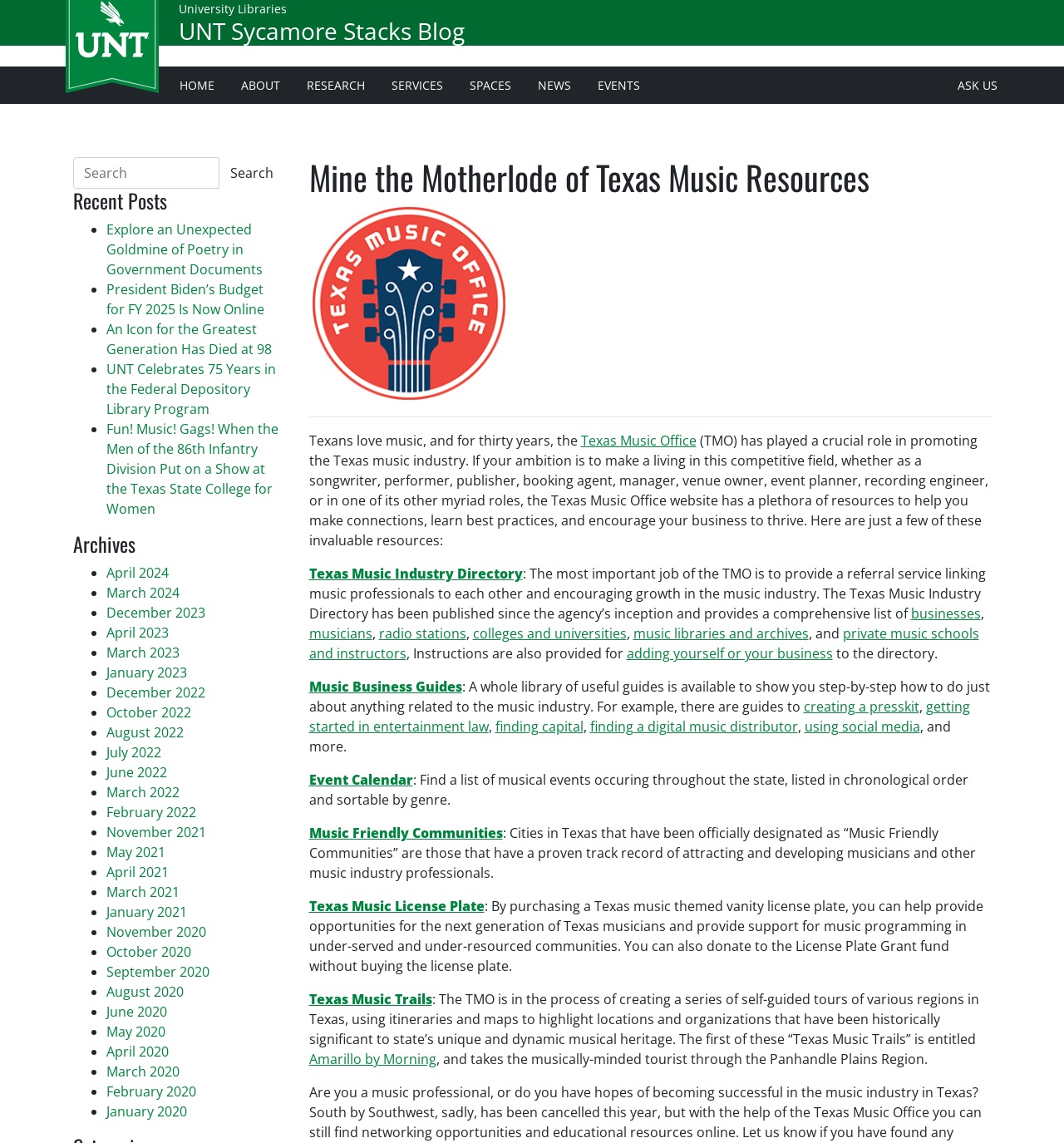What is the Texas Music Trails series?
Based on the image, provide a one-word or brief-phrase response.

Self-guided tours of Texas music regions